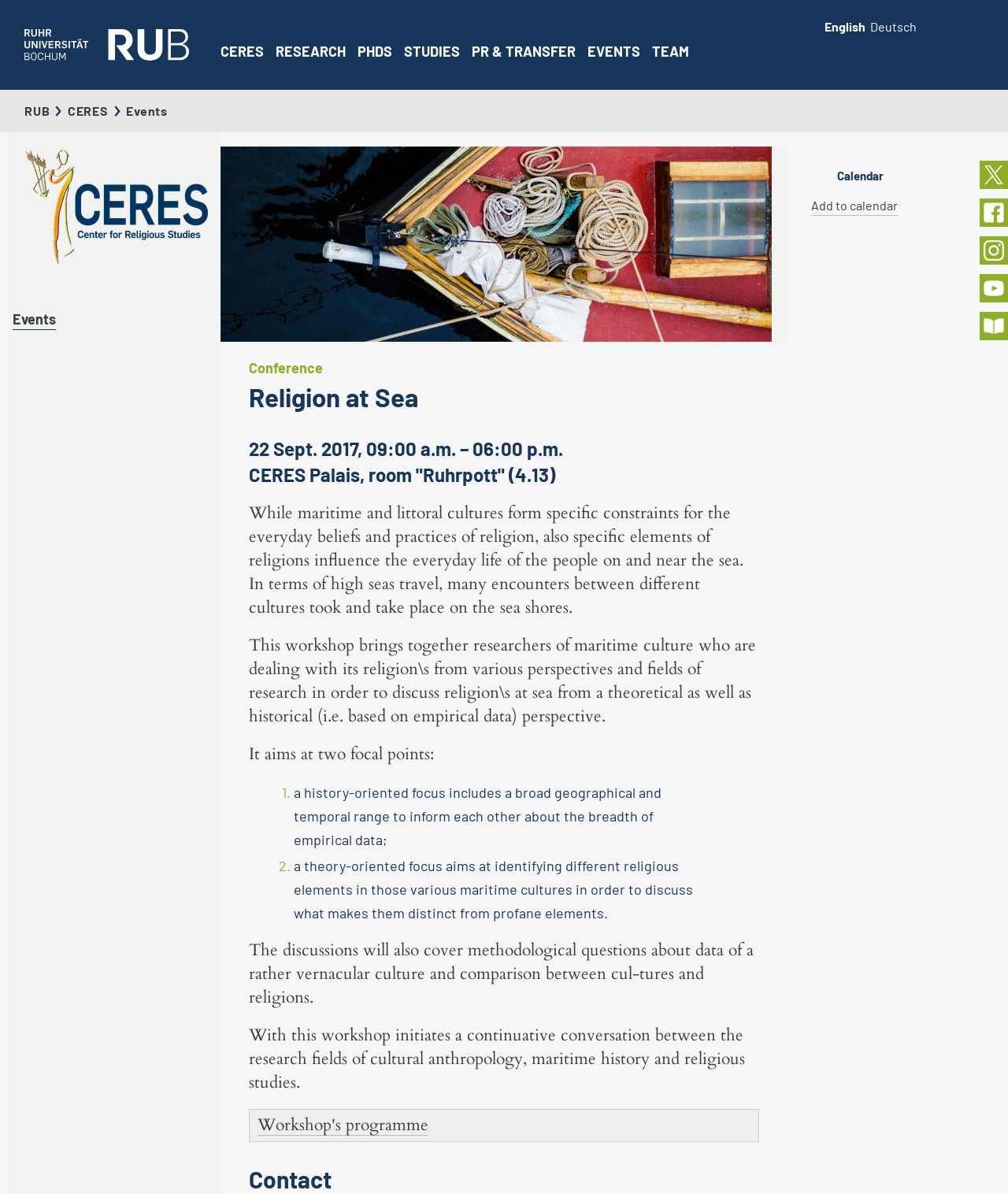What are the two focal points of the workshop?
Look at the image and respond to the question as thoroughly as possible.

The two focal points of the workshop are a history-oriented focus and a theory-oriented focus, which are mentioned in the text 'It aims at two focal points: a history-oriented focus includes a broad geographical and temporal range to inform each other about the breadth of empirical data; a theory-oriented focus aims at identifying different religious elements in those various maritime cultures in order to discuss what makes them distinct from profane elements.' on the webpage.